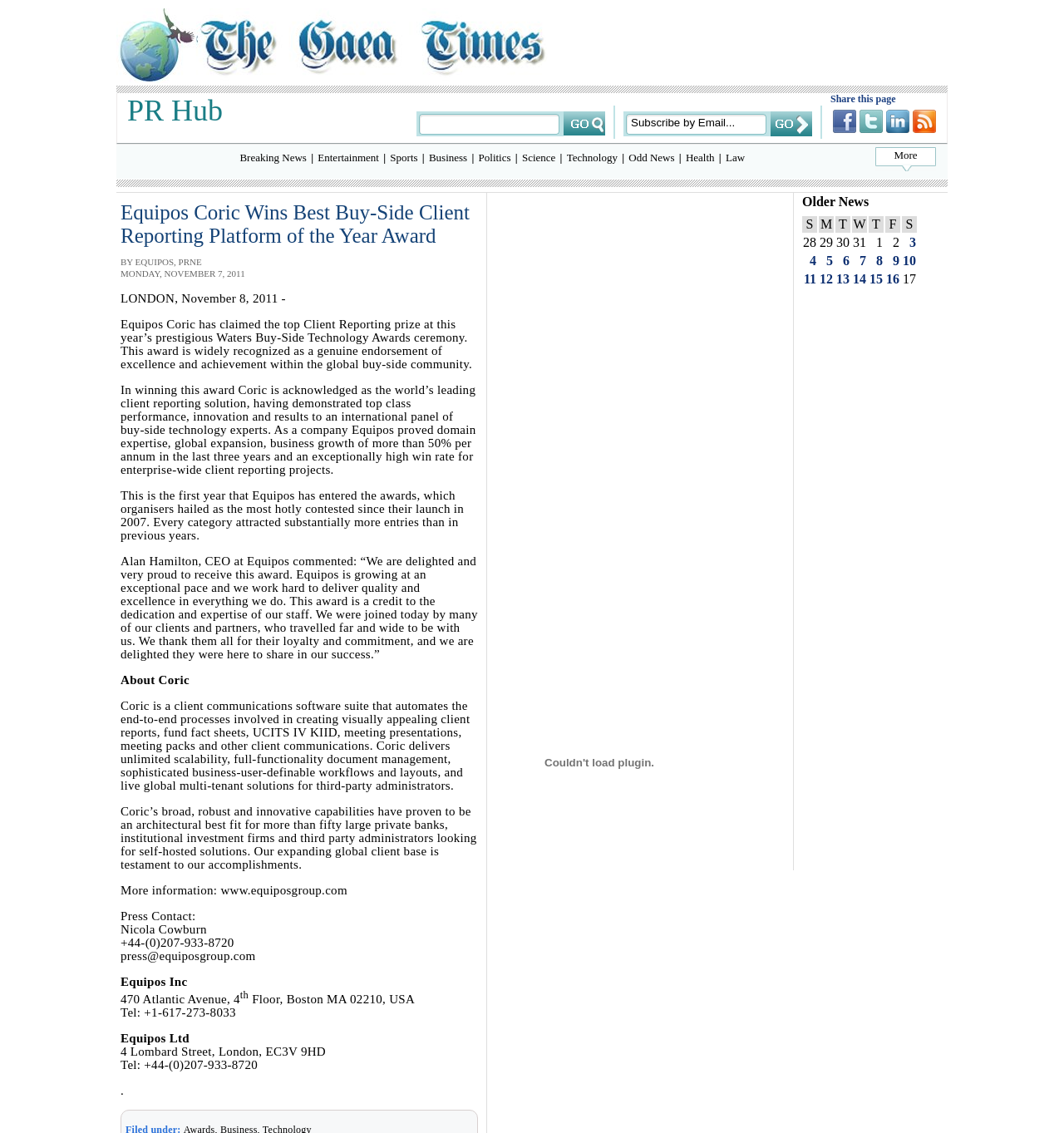Generate a comprehensive caption for the webpage you are viewing.

This webpage appears to be a news article or press release about Equipos Coric winning an award for Best Buy-Side Client Reporting Platform of the Year. 

At the top of the page, there is a link to "PR Hub" and a series of links to different news categories, including "Breaking News", "Entertainment", "Sports", "Business", "Politics", "Science", "Technology", "Odd News", "Health", and "Law". 

Below these links, there is a heading that announces the award win, followed by a brief description of the award and its significance. The article then quotes the CEO of Equipos, Alan Hamilton, who expresses his pride and gratitude for the award.

The page also includes a section about Coric, which is a client communications software suite that automates the end-to-end processes involved in creating client reports and other communications. This section provides more information about Coric's capabilities and its use by large private banks, institutional investment firms, and third-party administrators.

On the right side of the page, there are several links to share the article on social media platforms, including Facebook, Twitter, and LinkedIn, as well as a link to subscribe to a newsletter by email. There is also a section with contact information for the press, including a phone number and email address.

At the bottom of the page, there are two advertisements, one above the other, and a section with links to older news articles. The page also includes the company's address and contact information in both the US and the UK.